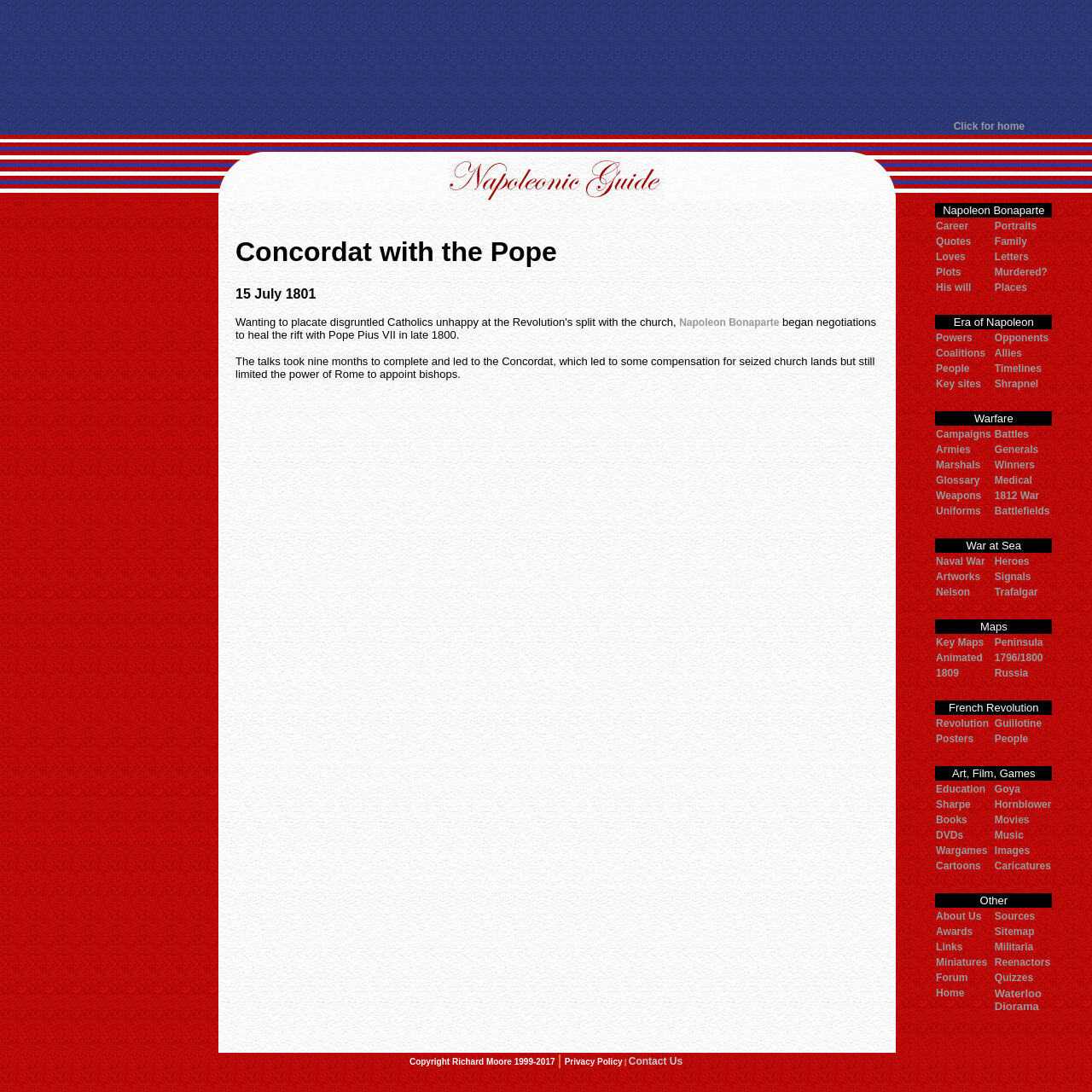Please use the details from the image to answer the following question comprehensively:
Who is the main person mentioned on the webpage?

The webpage mentions Napoleon Bonaparte as the person who began negotiations with Pope Pius VII to heal the rift between the French Revolution and the Catholic Church, leading to the Concordat.